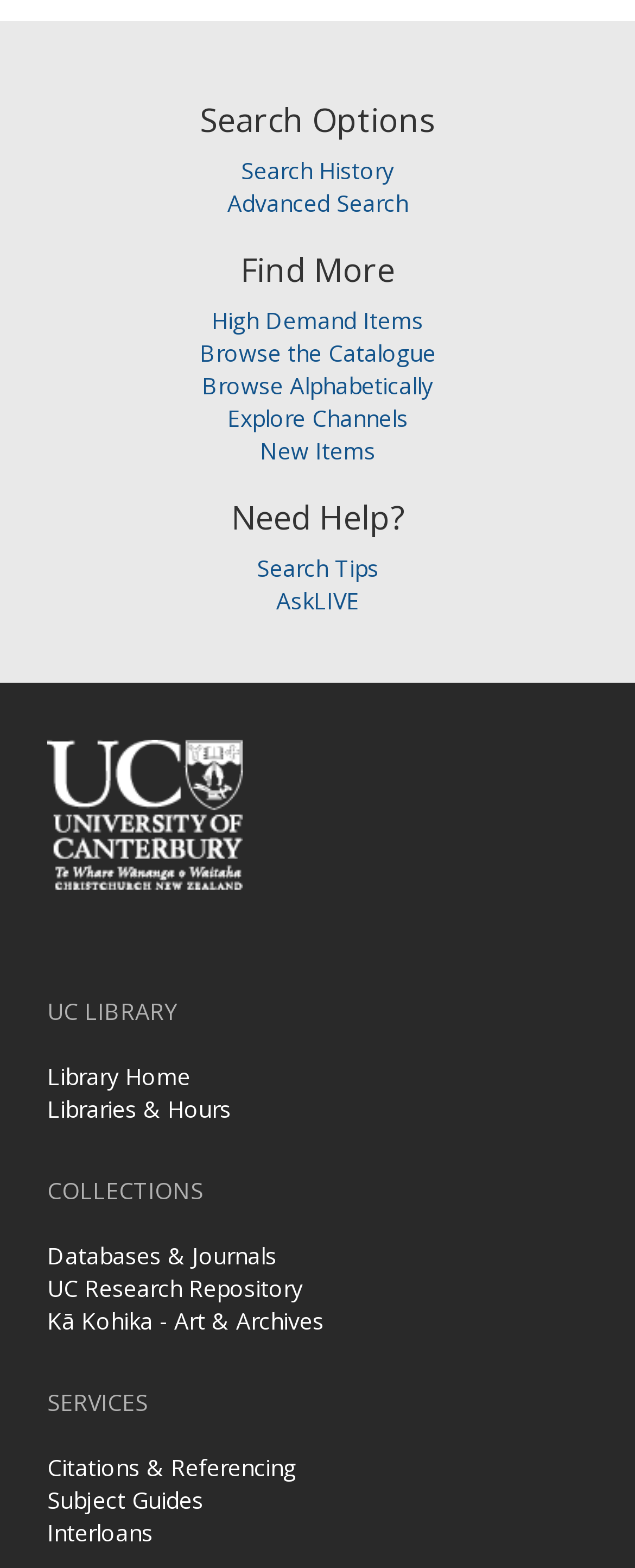From the element description Browse Alphabetically, predict the bounding box coordinates of the UI element. The coordinates must be specified in the format (top-left x, top-left y, bottom-right x, bottom-right y) and should be within the 0 to 1 range.

[0.318, 0.236, 0.682, 0.255]